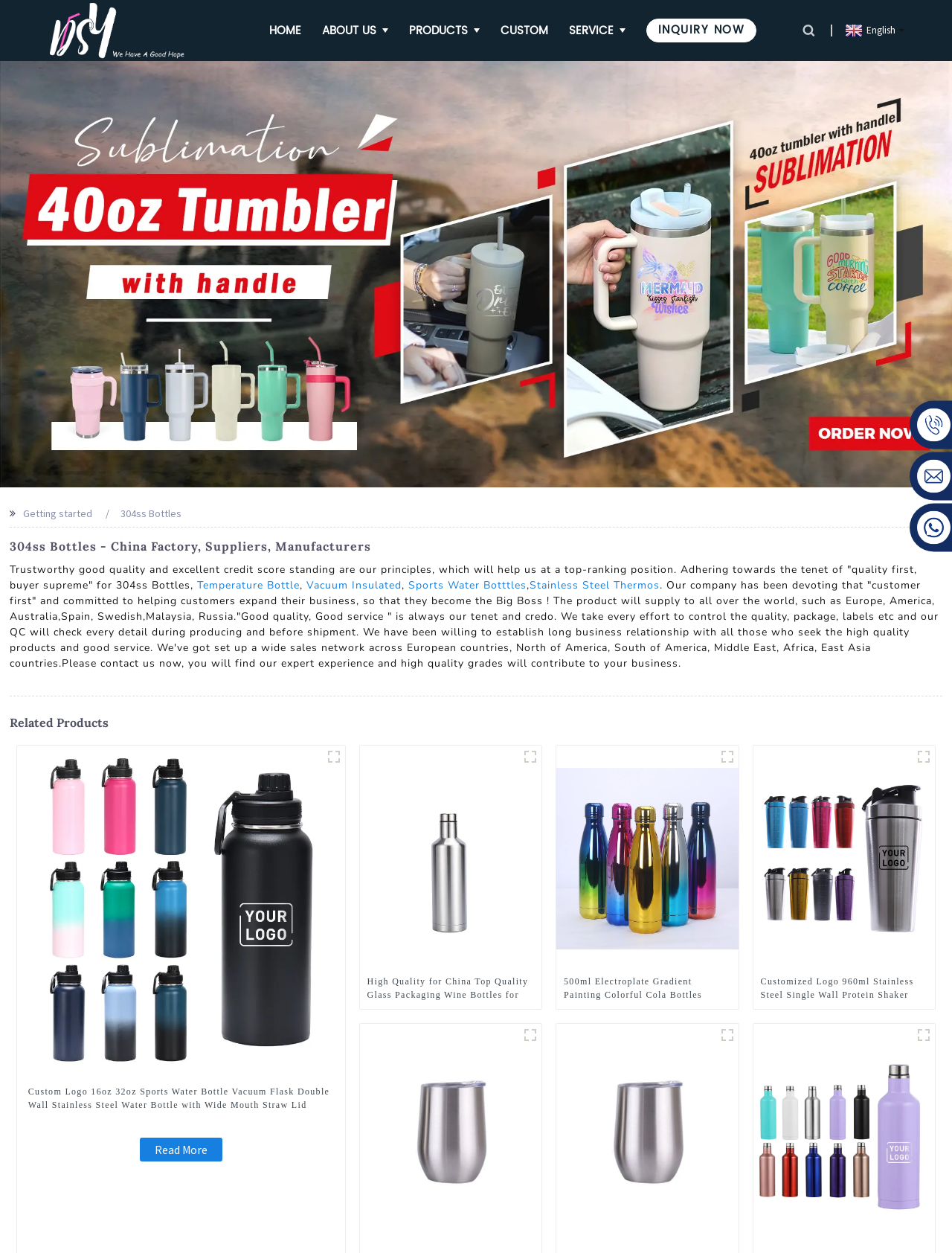Identify the bounding box coordinates for the UI element described as: "Inquiry Now". The coordinates should be provided as four floats between 0 and 1: [left, top, right, bottom].

[0.679, 0.015, 0.795, 0.034]